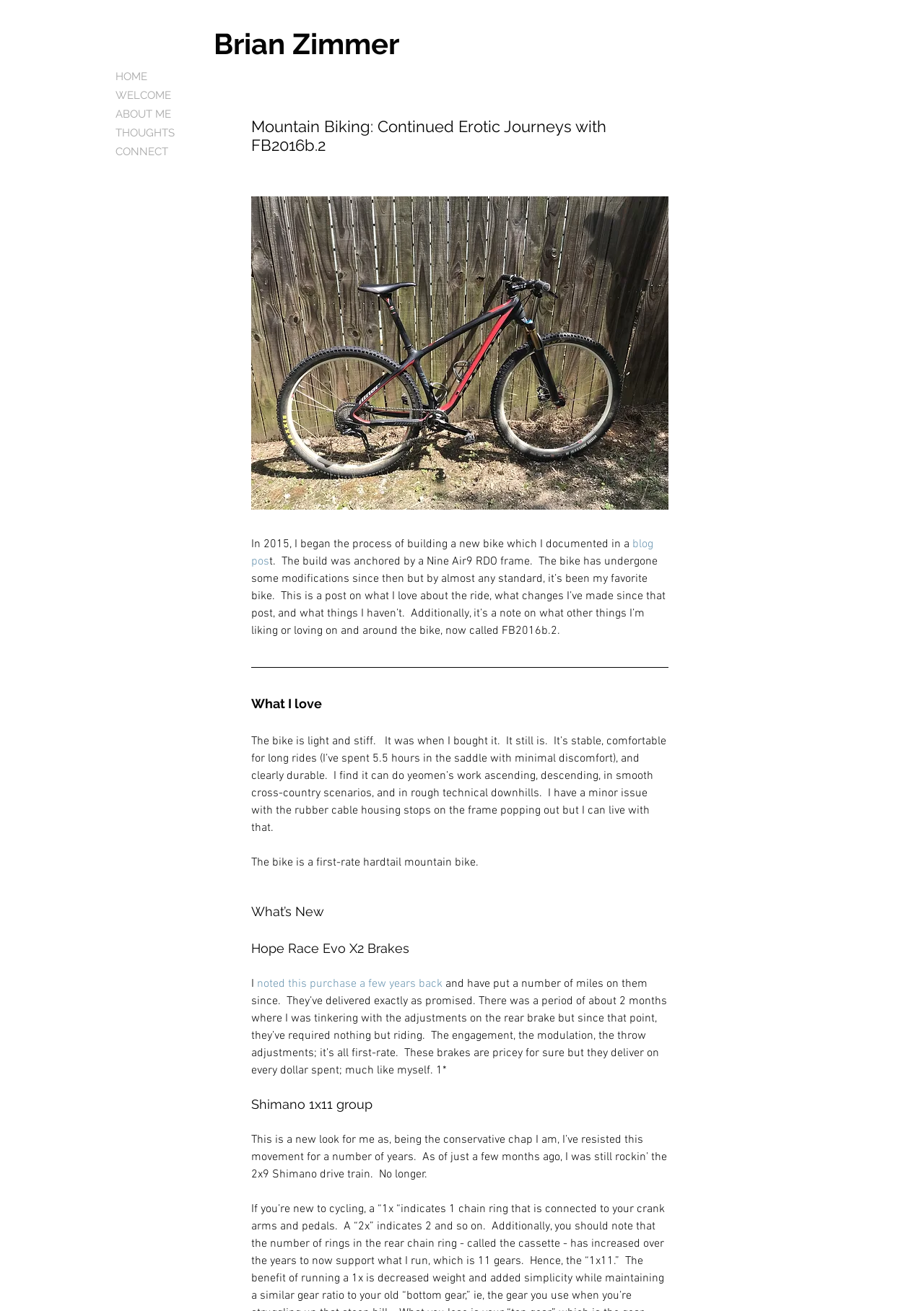What is the groupset mentioned in the text?
Kindly give a detailed and elaborate answer to the question.

I found the answer by reading the text description, which mentions 'Shimano 1x11 group'. This indicates that the groupset being discussed is a Shimano 1x11.